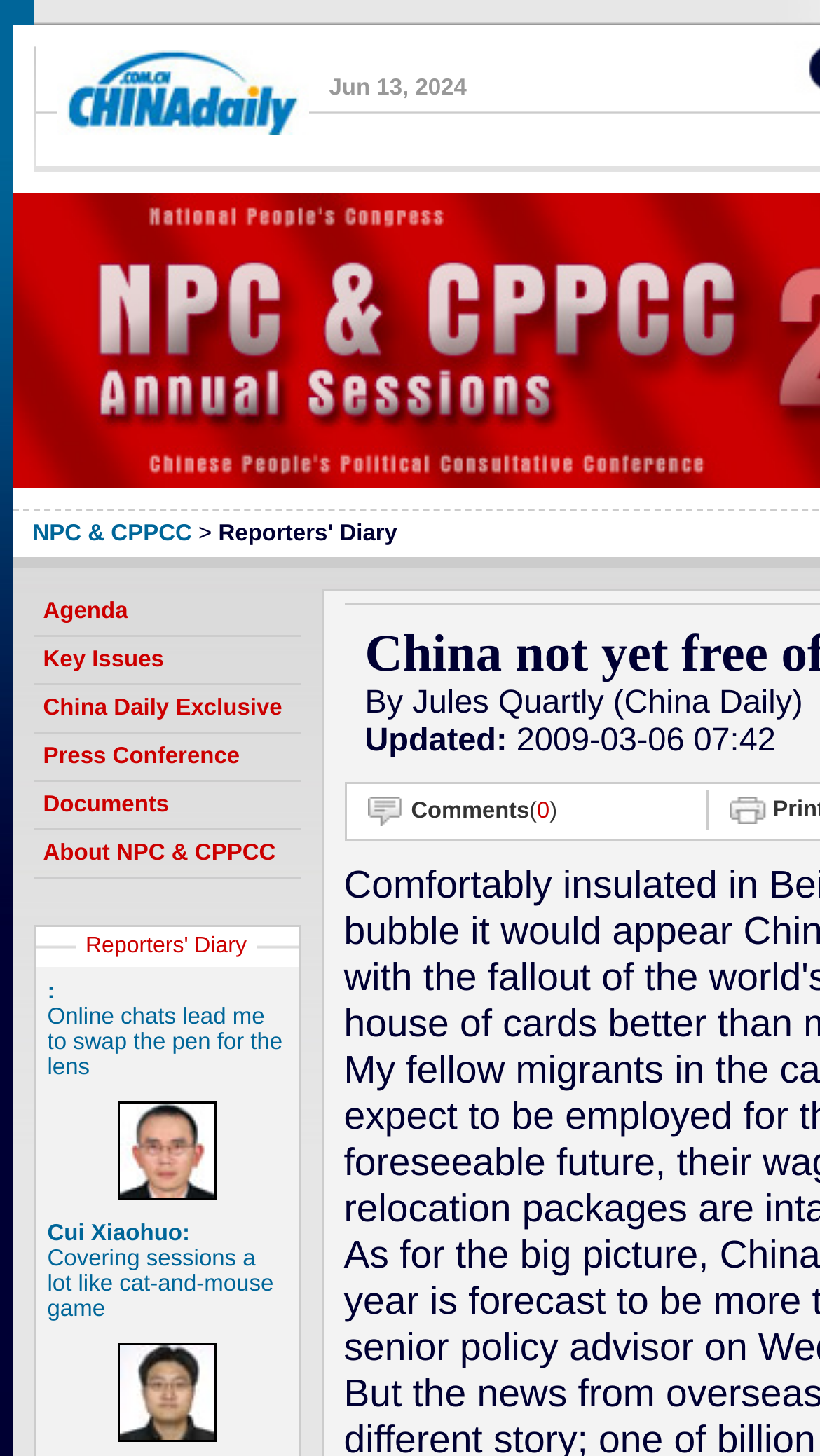What is the topic of the current news article?
From the image, respond with a single word or phrase.

NPC & CPPCC